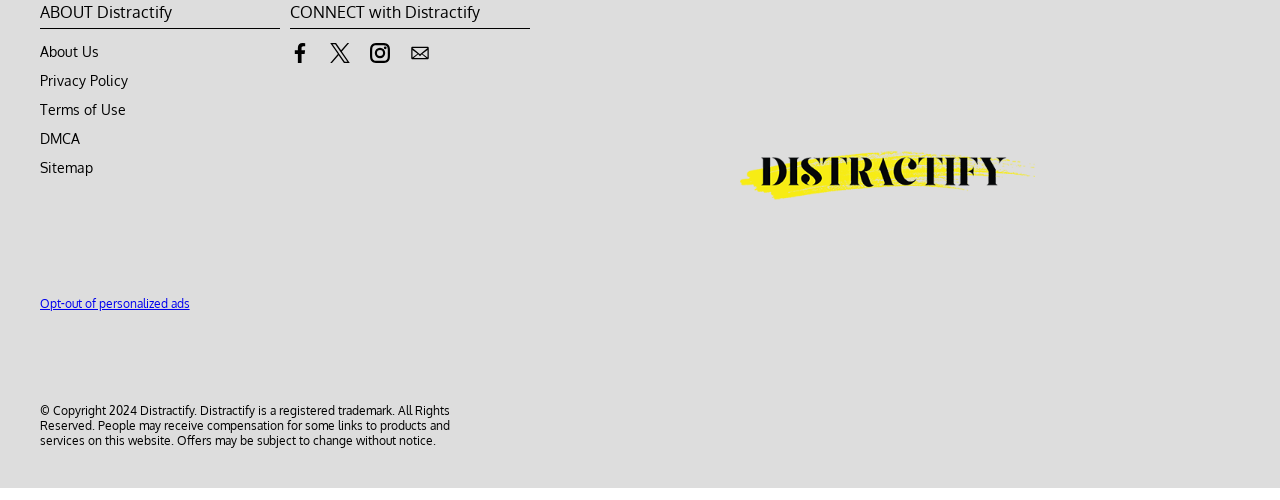Using the description "DMCA", predict the bounding box of the relevant HTML element.

[0.031, 0.261, 0.062, 0.295]